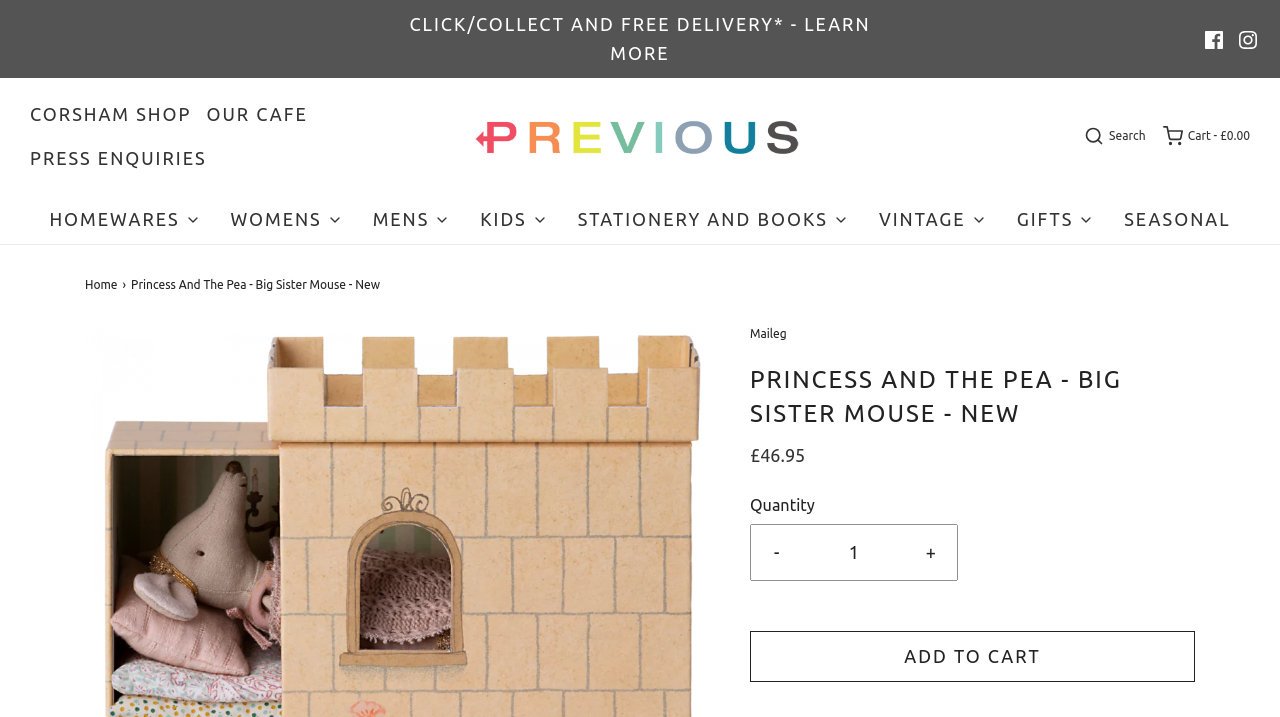What social media platform is represented by the icon with a bounding box of [0.941, 0.043, 0.955, 0.068]?
Please provide an in-depth and detailed response to the question.

I identified the social media platform by looking at the image element with a bounding box of [0.941, 0.043, 0.955, 0.068] and recognizing the Facebook icon.